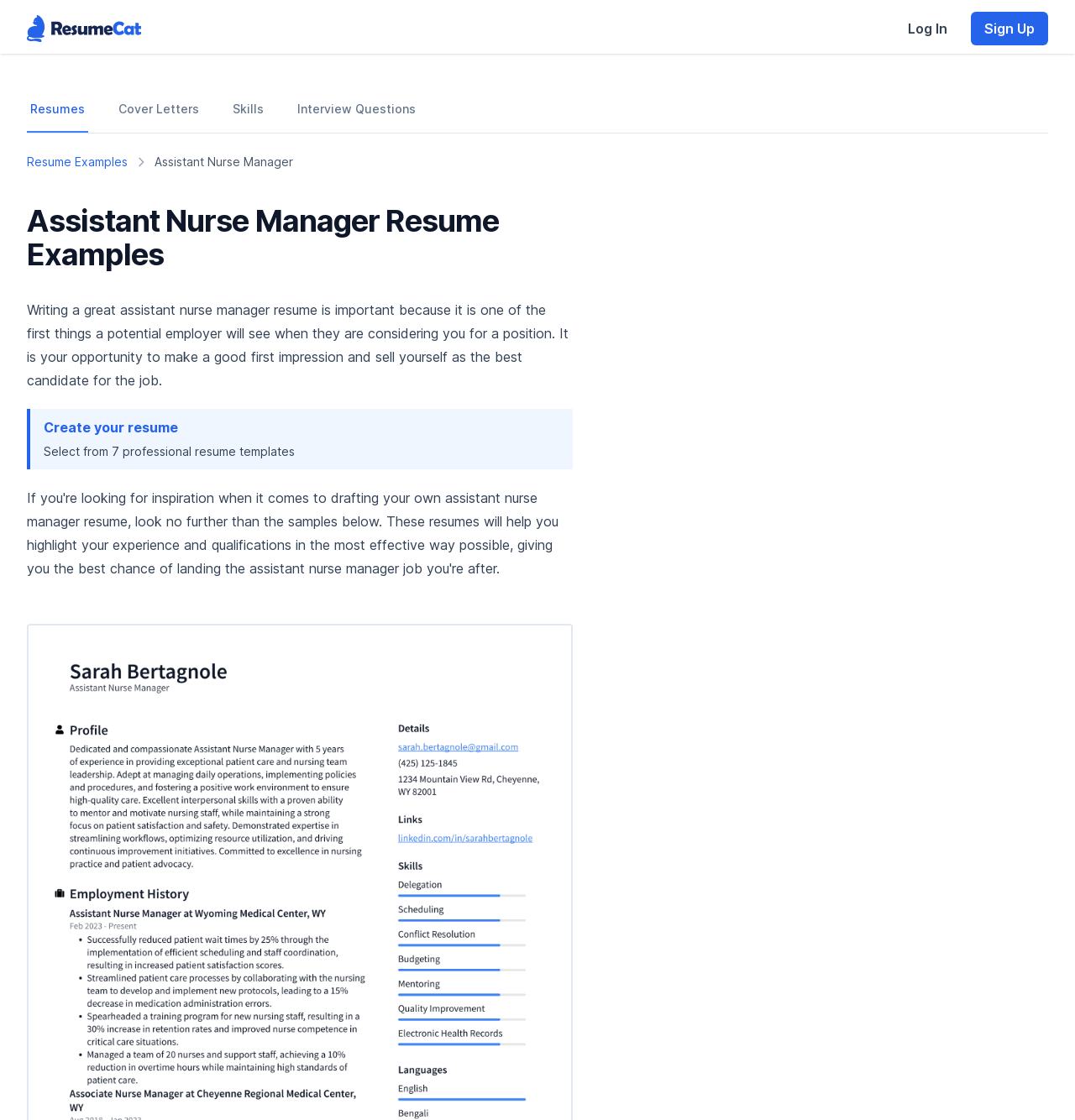Please identify the bounding box coordinates of the element I should click to complete this instruction: 'Select cover letters'. The coordinates should be given as four float numbers between 0 and 1, like this: [left, top, right, bottom].

[0.107, 0.078, 0.188, 0.118]